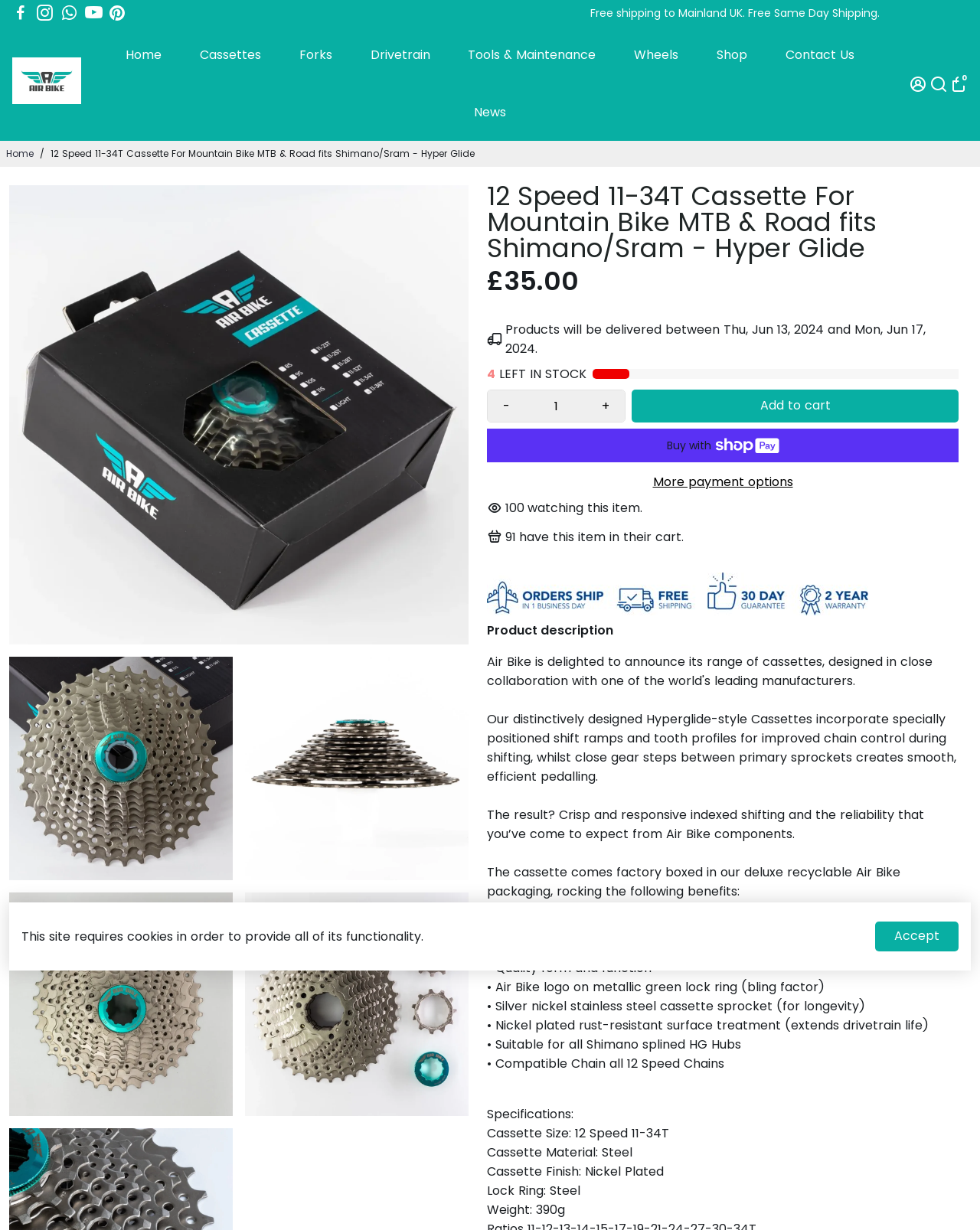Please provide a comprehensive response to the question based on the details in the image: What is the brand of the cassette?

I found the brand of the cassette by looking at the logo and the text 'Air Bike' which is located at the top of the page and also in the product description.